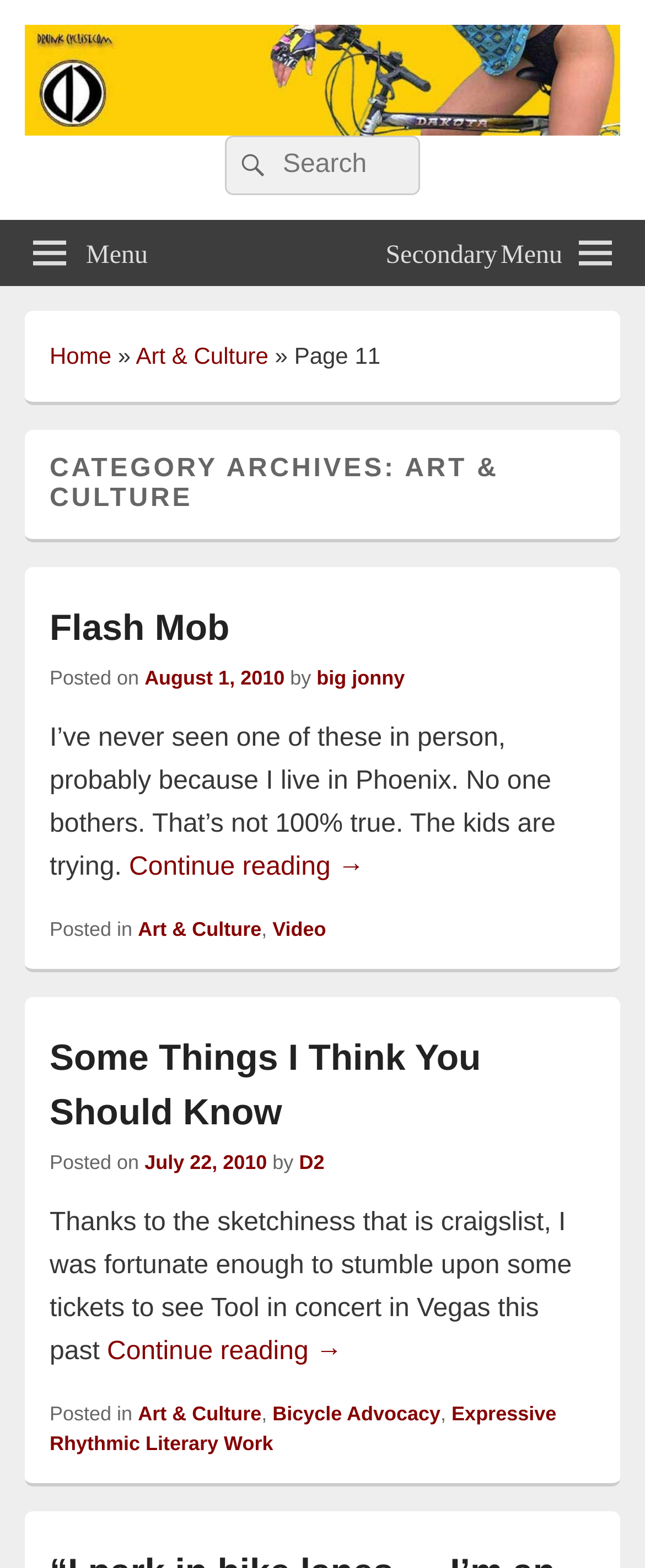Please identify the bounding box coordinates of the clickable area that will fulfill the following instruction: "Search for something". The coordinates should be in the format of four float numbers between 0 and 1, i.e., [left, top, right, bottom].

[0.349, 0.086, 0.651, 0.124]